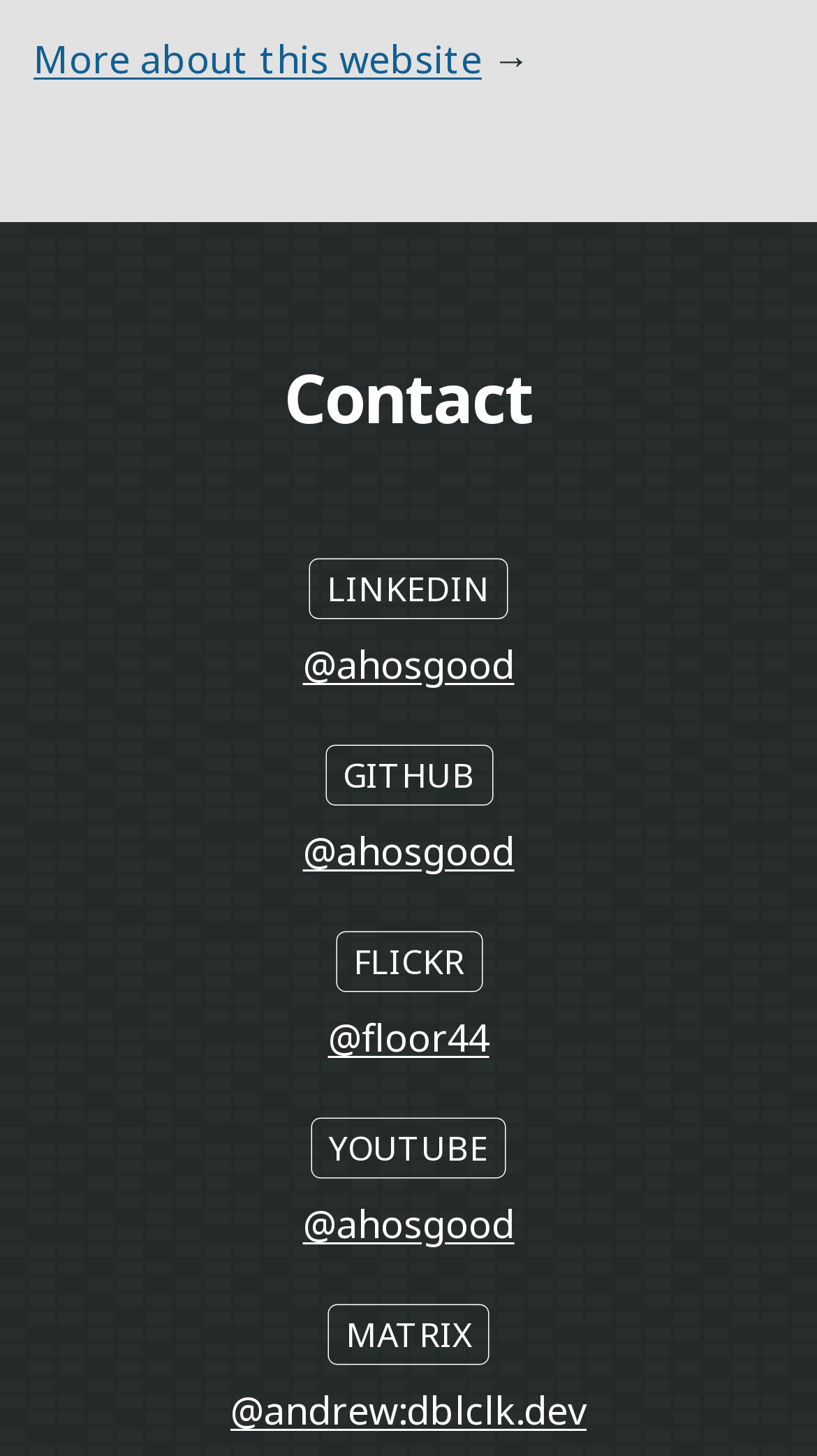Identify the bounding box for the UI element described as: "Table of Contents". Ensure the coordinates are four float numbers between 0 and 1, formatted as [left, top, right, bottom].

None